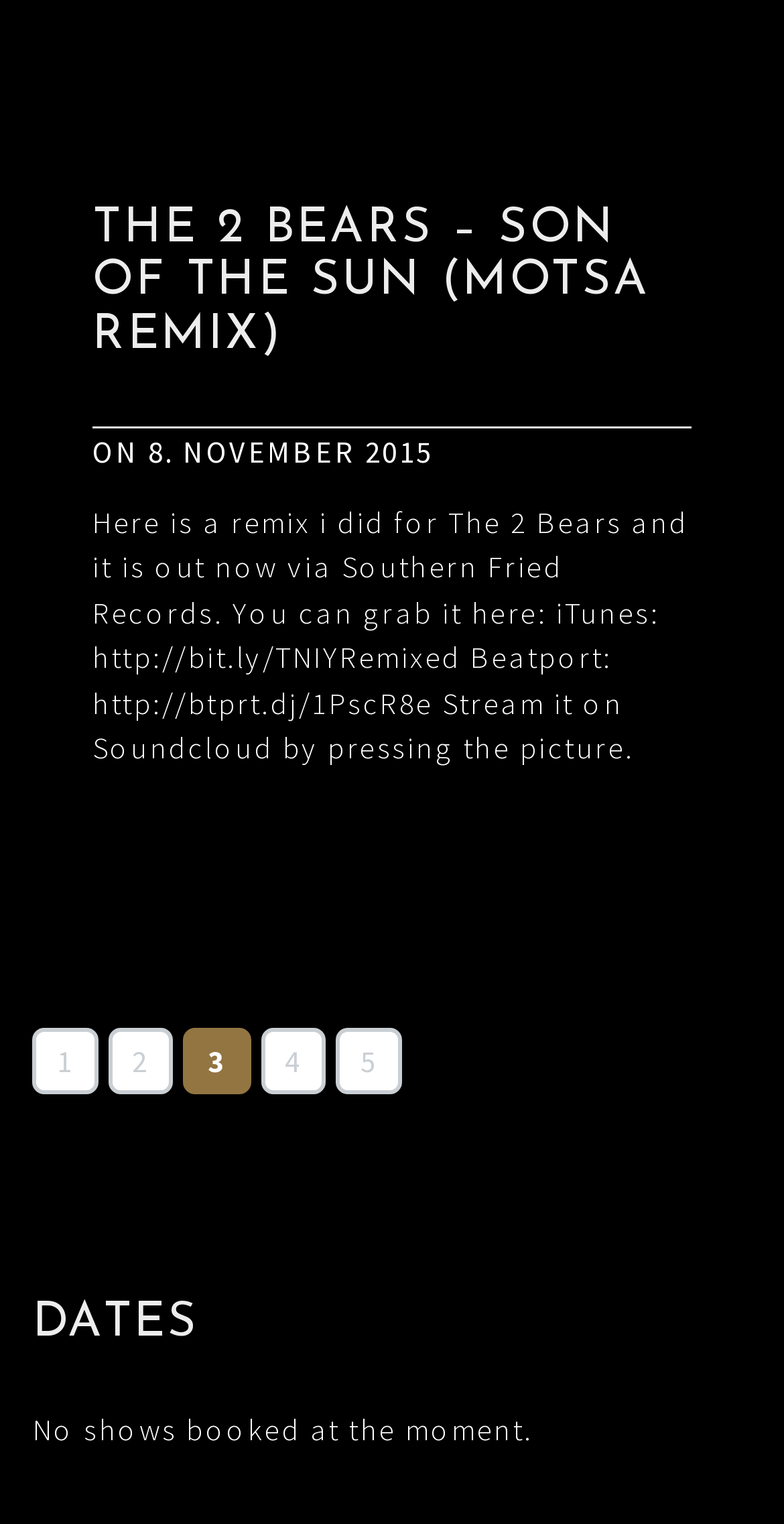How many links are there in the footer?
Look at the image and construct a detailed response to the question.

The footer element is identified as FooterAsNonLandmark and it contains one link element with the text 'ON 8. NOVEMBER 2015'.